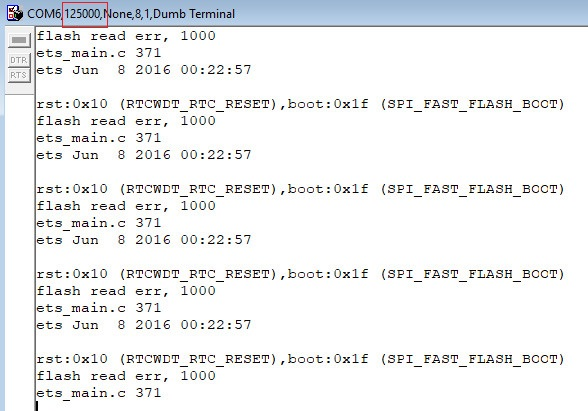Detail all significant aspects of the image you see.

The image displays a screen capture from a terminal session showcasing error messages related to a boot loop issue typically encountered in ESP32 devices. The terminal output illustrates repeated errors indicating "flash read err, 1000" along with the reset status codes (rst:0x10) and boot state (boot:0x1f), which suggest that the device is failing to complete its boot sequence. The output also shows a timestamp from June 8, 2016, alongside a reference to the "ets_main.c" file at line 371. This context may reflect troubleshooting efforts by a user within the M5Stack Community forum, as members seek to diagnose and resolve similar boot loop problems. The content is indicative of ongoing technical discussions focused on hardware functionality and firmware updates.